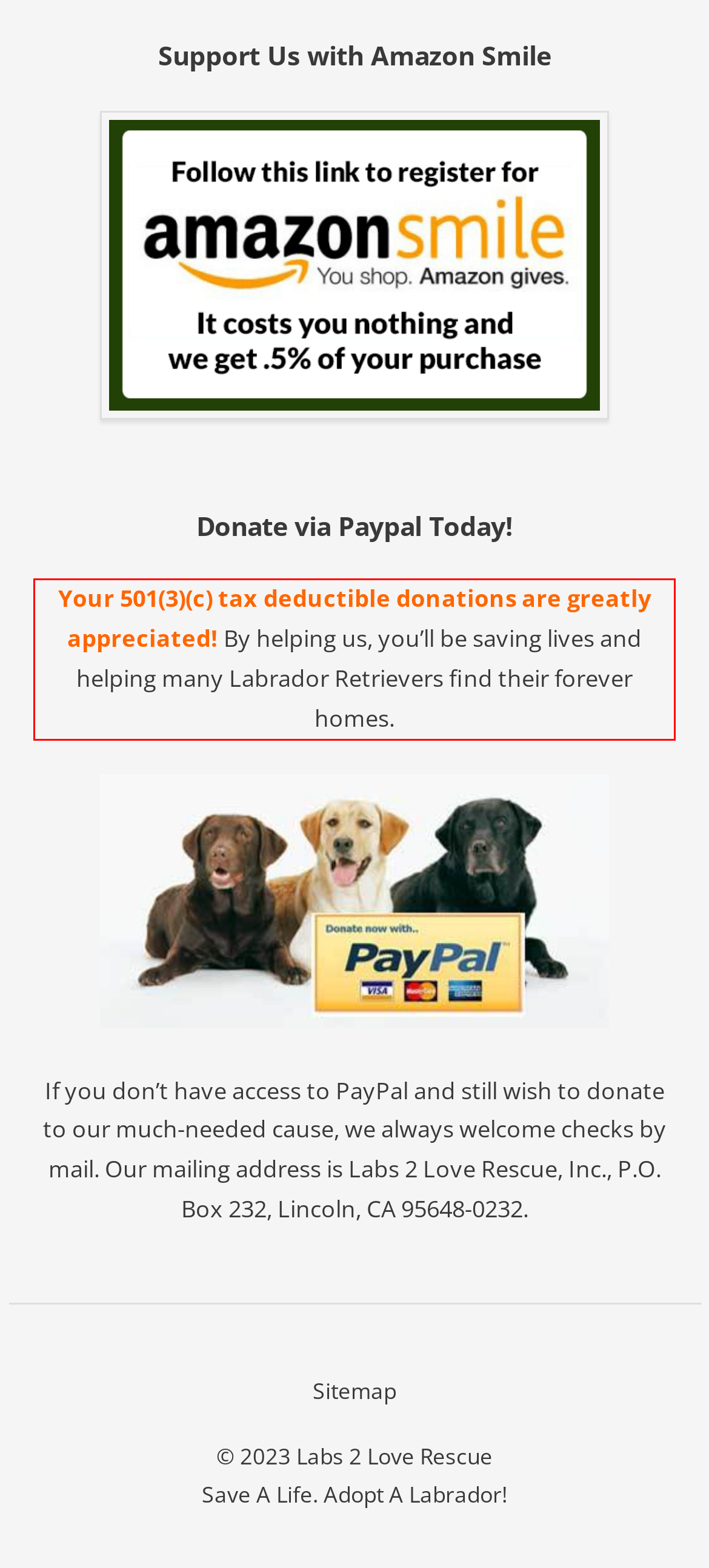Please analyze the screenshot of a webpage and extract the text content within the red bounding box using OCR.

Your 501(3)(c) tax deductible donations are greatly appreciated! By helping us, you’ll be saving lives and helping many Labrador Retrievers find their forever homes.